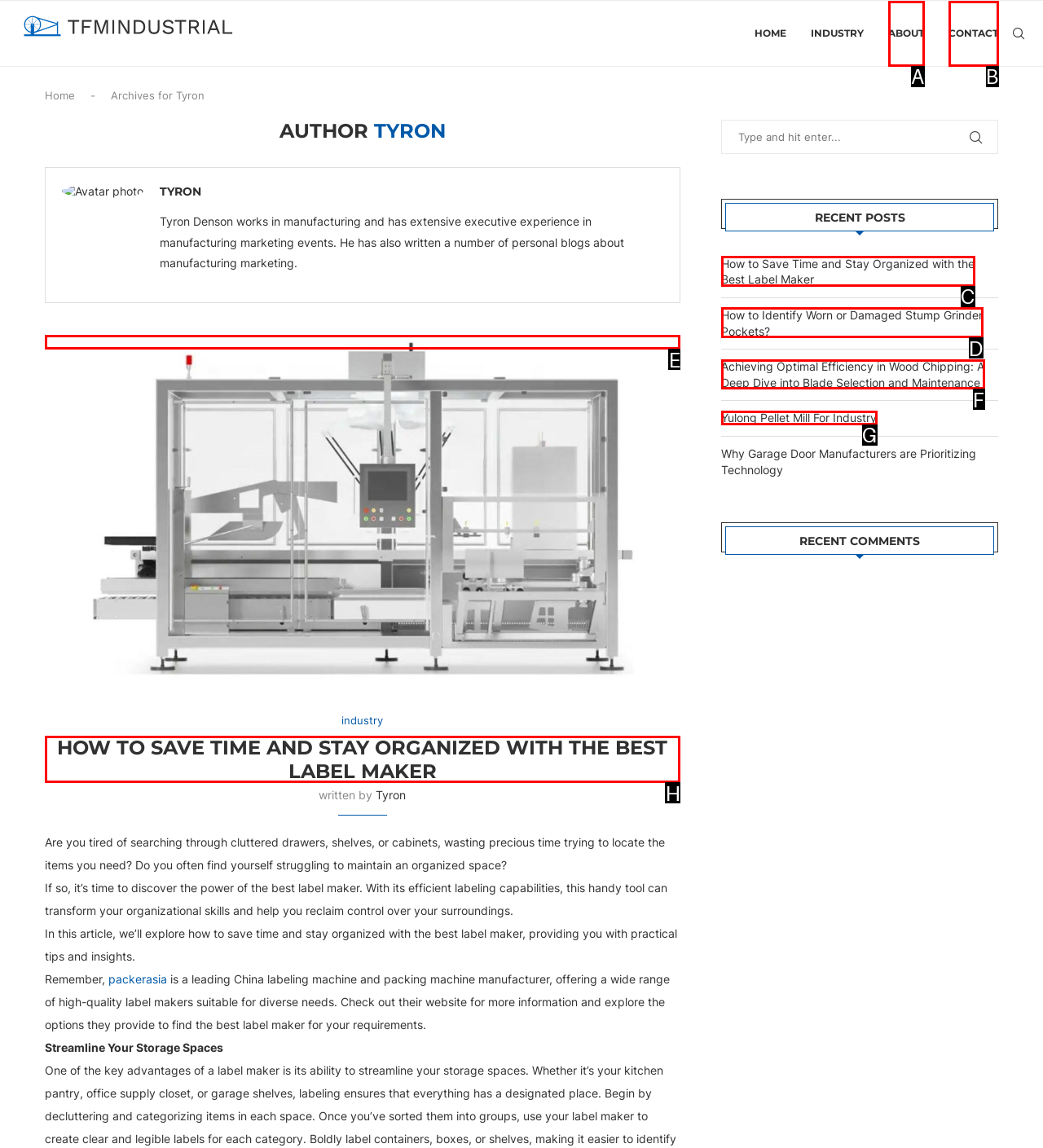Determine which UI element I need to click to achieve the following task: Read the article about label makers Provide your answer as the letter of the selected option.

H